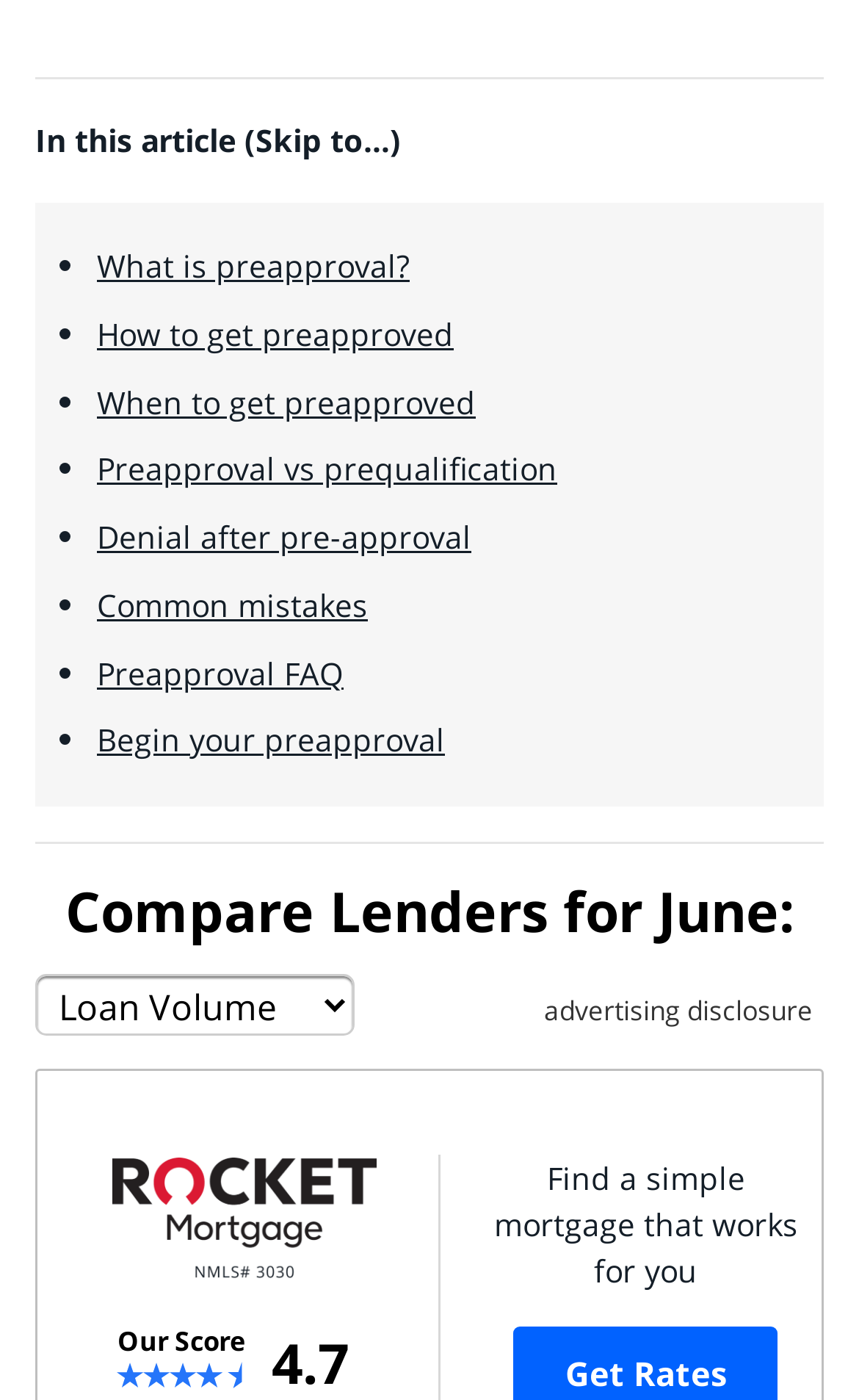From the element description: "When to get preapproved", extract the bounding box coordinates of the UI element. The coordinates should be expressed as four float numbers between 0 and 1, in the order [left, top, right, bottom].

[0.113, 0.272, 0.554, 0.301]